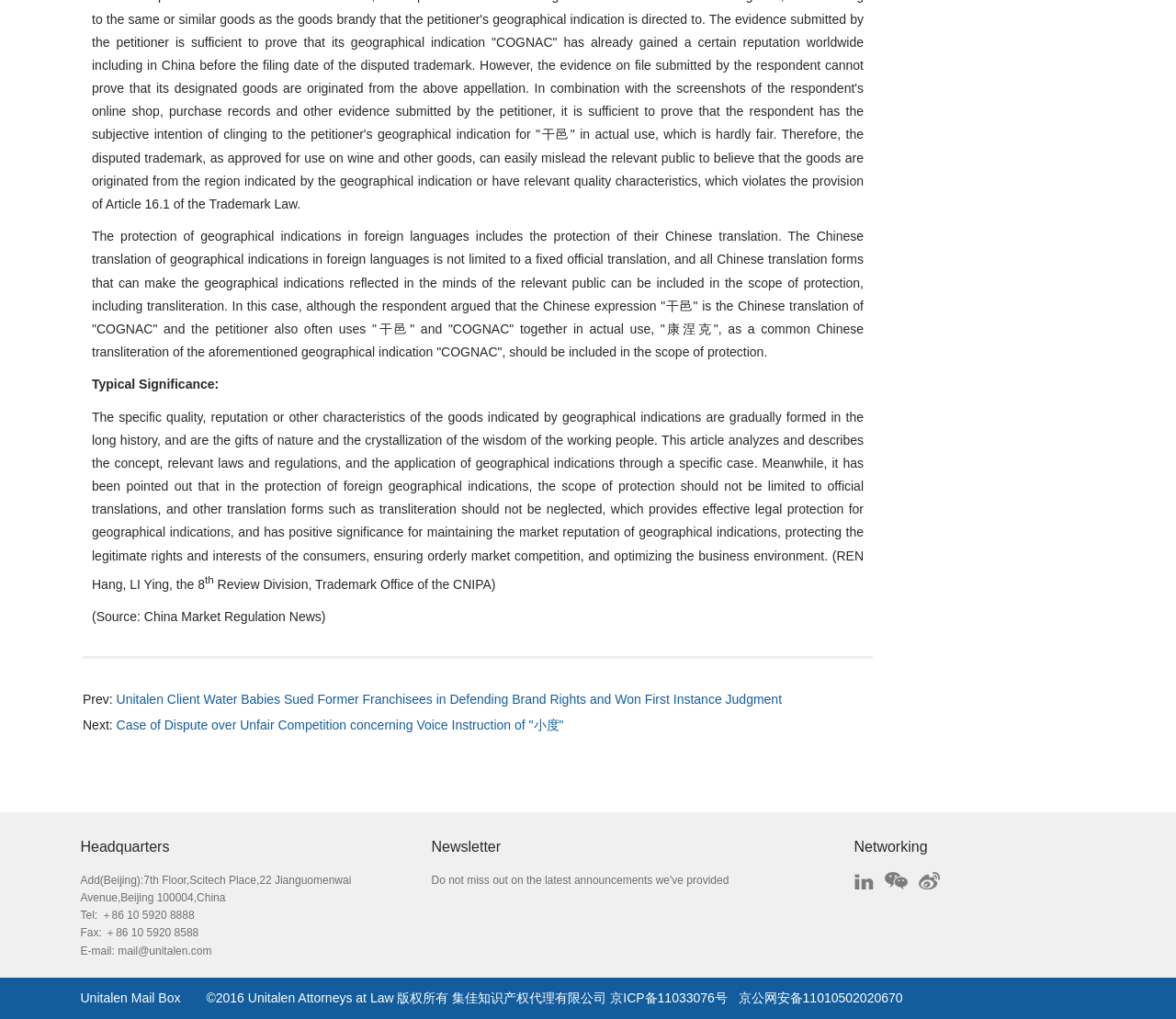What is the address of the headquarters?
Look at the screenshot and give a one-word or phrase answer.

7th Floor, Scitech Place, 22 Jianguomenwai Avenue, Beijing 100004, China